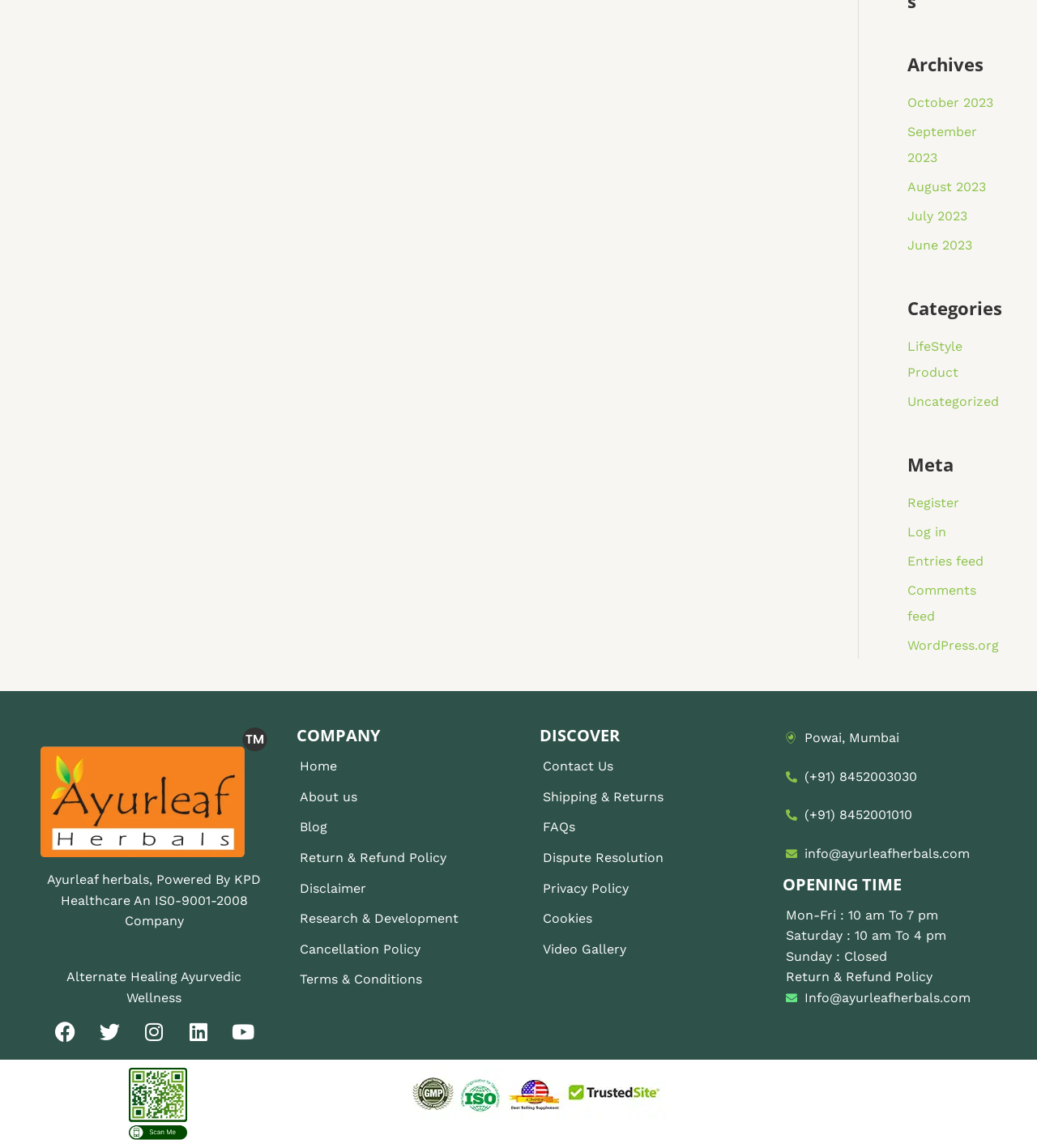Find the bounding box coordinates of the area to click in order to follow the instruction: "Contact Us".

[0.523, 0.659, 0.727, 0.677]